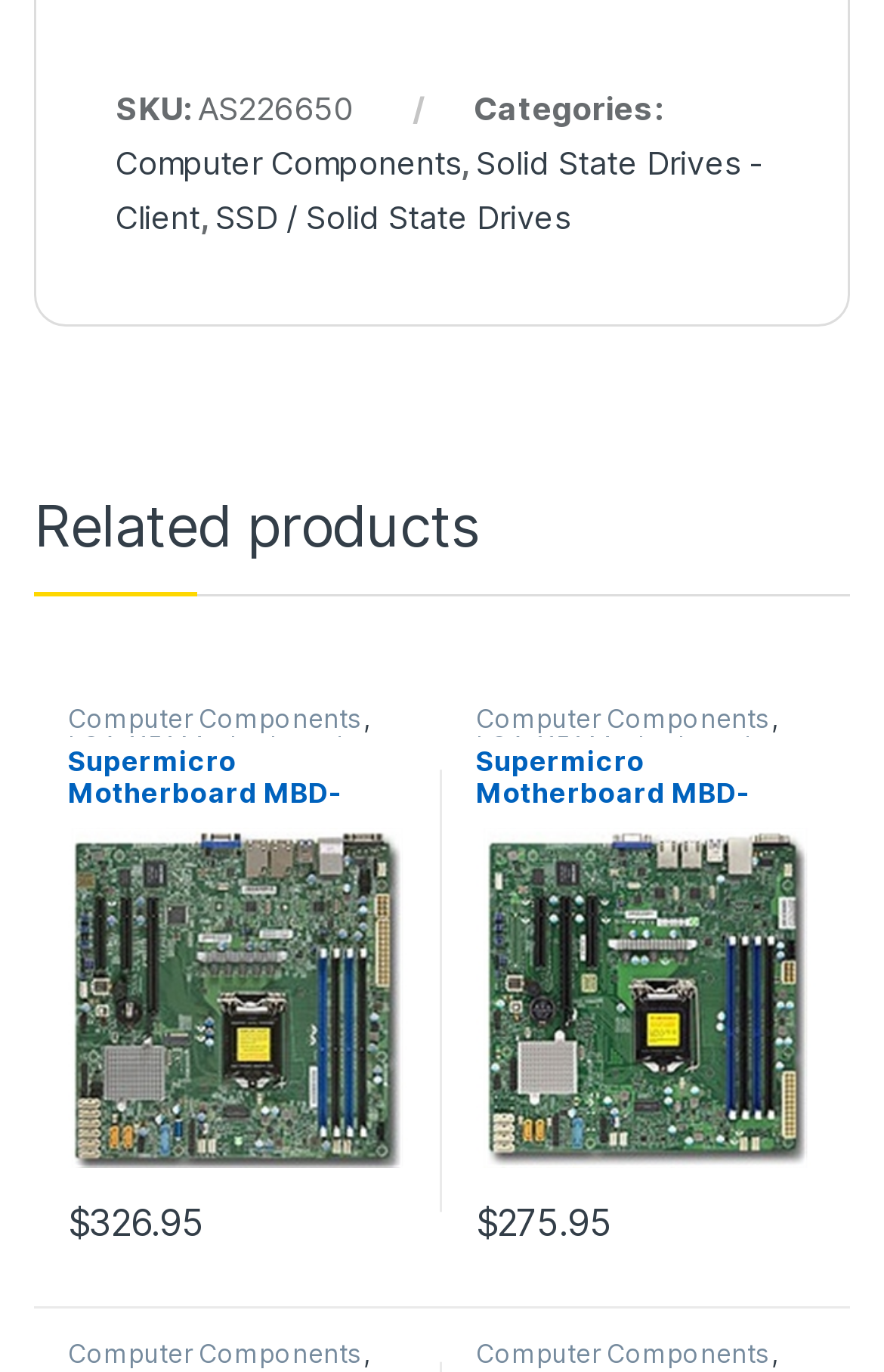What categories does the product belong to?
Please provide a comprehensive answer based on the details in the screenshot.

The categories of the product can be found at the top of the webpage, where it is labeled as 'Categories:' followed by the values 'Computer Components' and 'Solid State Drives - Client'.